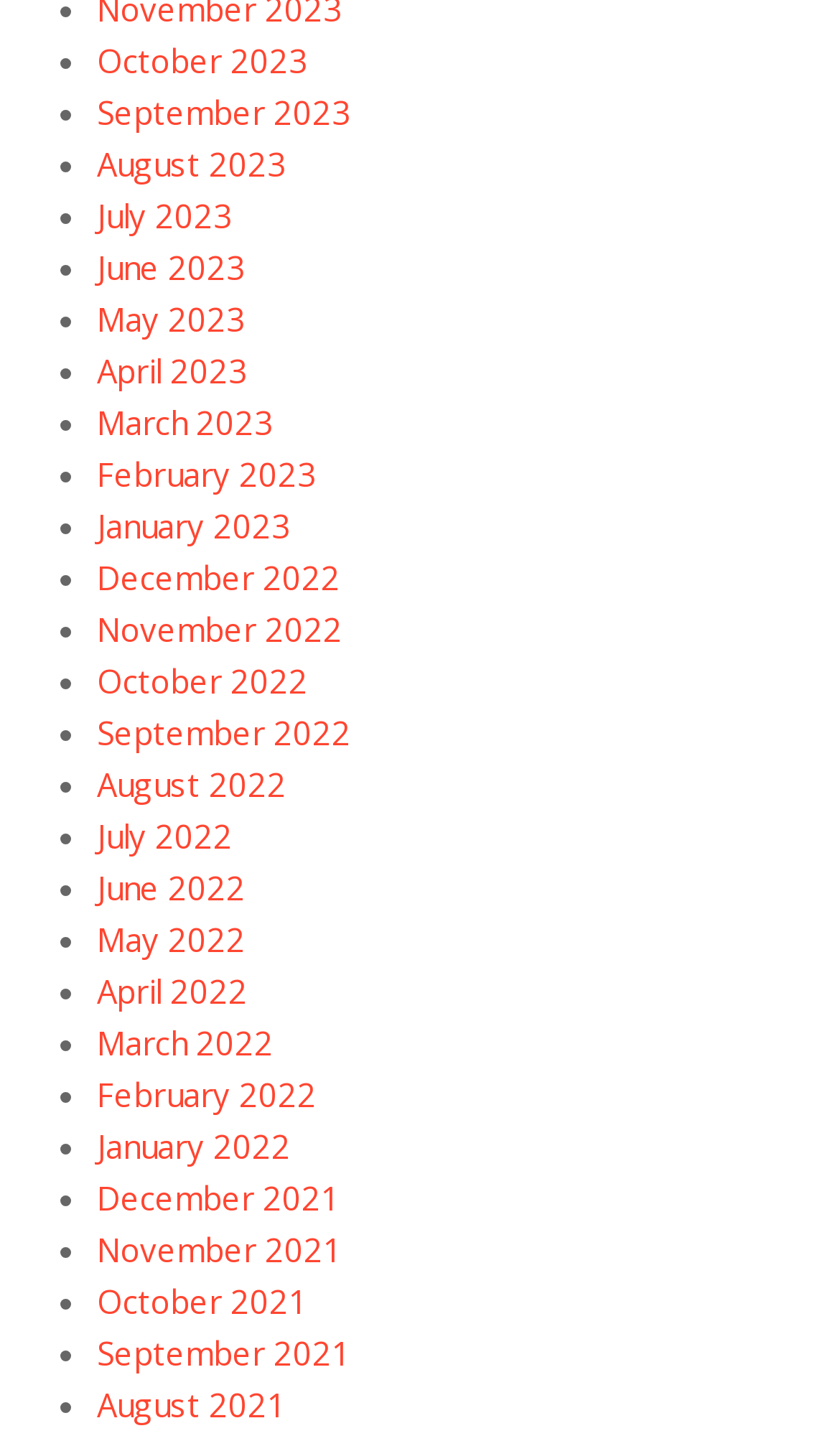Are the months listed in chronological order?
Look at the screenshot and provide an in-depth answer.

I examined the list of links and found that the months are listed in chronological order, with the latest month (October 2023) at the top and the earliest month (August 2021) at the bottom.